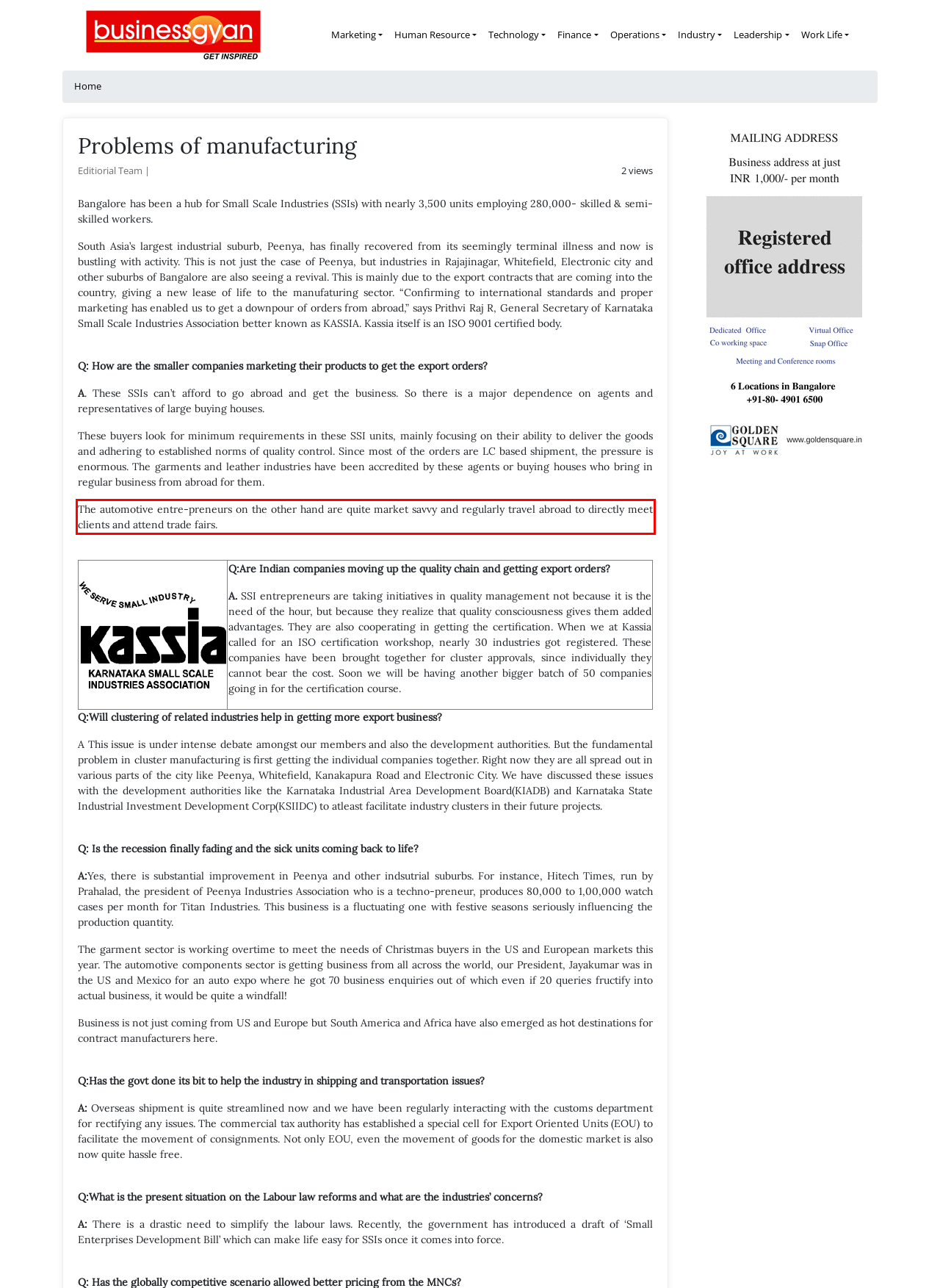You are given a screenshot showing a webpage with a red bounding box. Perform OCR to capture the text within the red bounding box.

The automotive entre-preneurs on the other hand are quite market savvy and regularly travel abroad to directly meet clients and attend trade fairs.